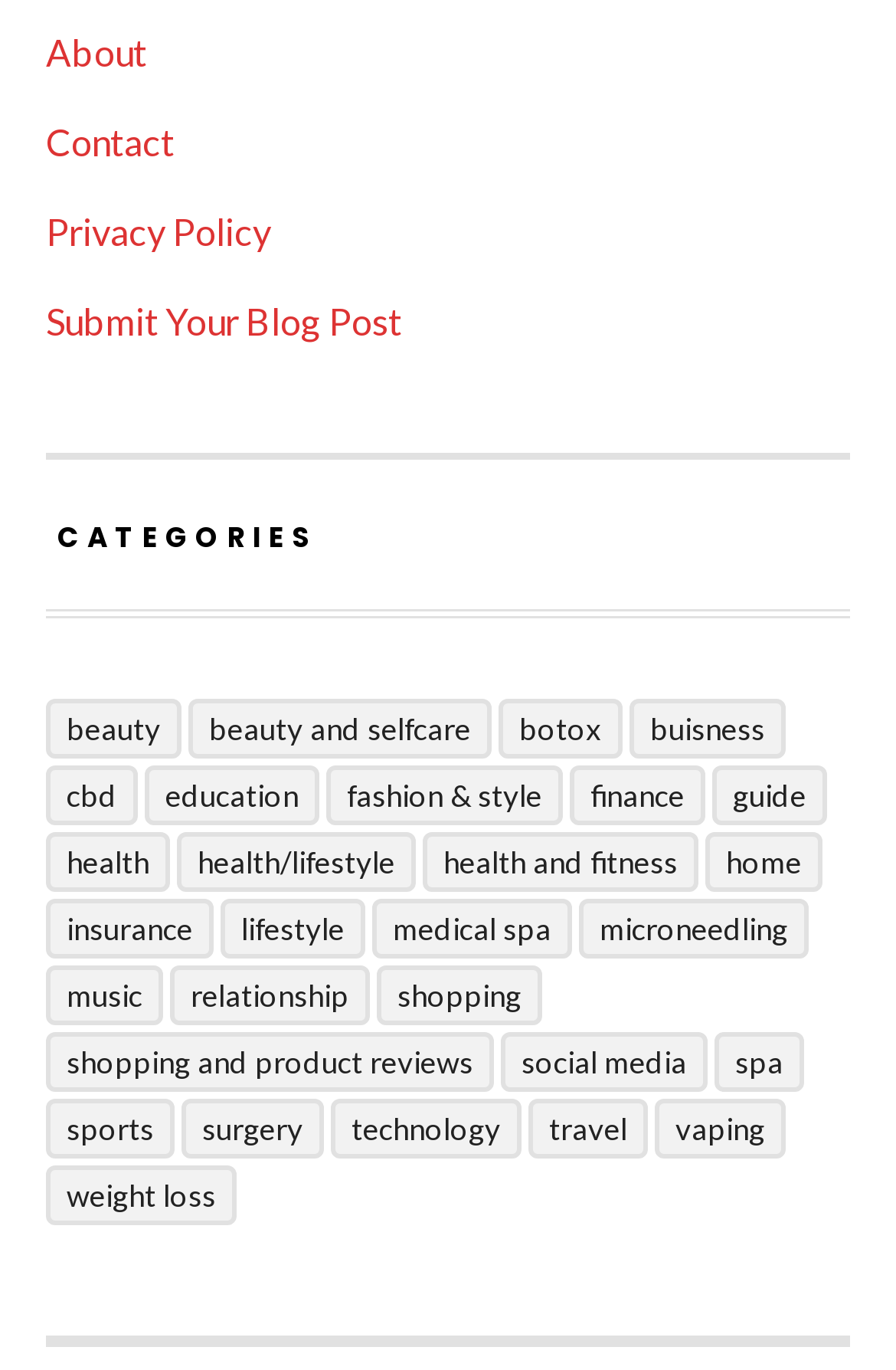Using details from the image, please answer the following question comprehensively:
What is the category with the most items?

I looked at the number of items in each category and found that 'Health' has 21 items, which is the most among all categories.